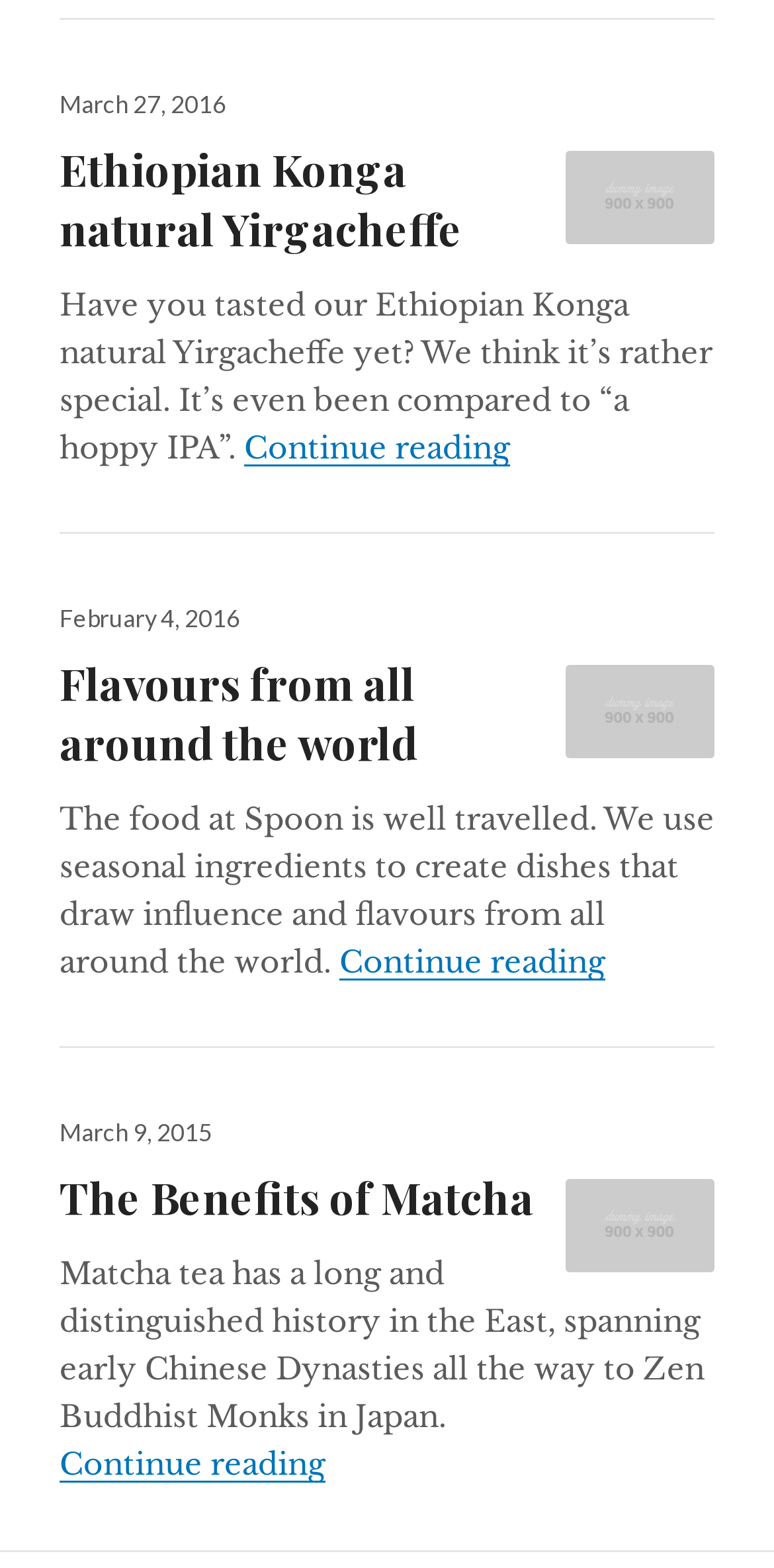How many articles are on this webpage?
Answer the question with just one word or phrase using the image.

3